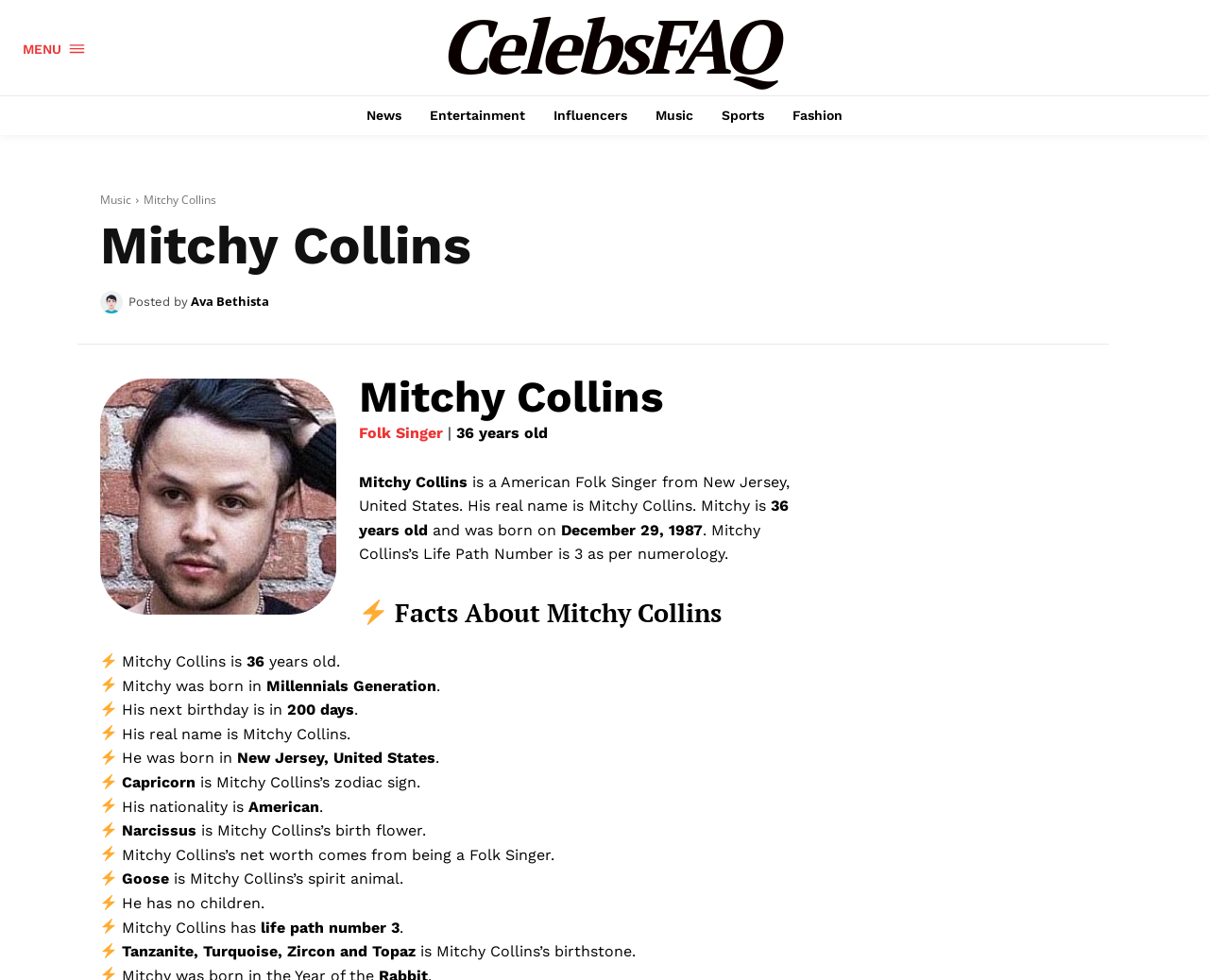Identify the bounding box coordinates of the area that should be clicked in order to complete the given instruction: "Learn about Mitchy Collins's zodiac sign". The bounding box coordinates should be four float numbers between 0 and 1, i.e., [left, top, right, bottom].

[0.101, 0.789, 0.162, 0.807]